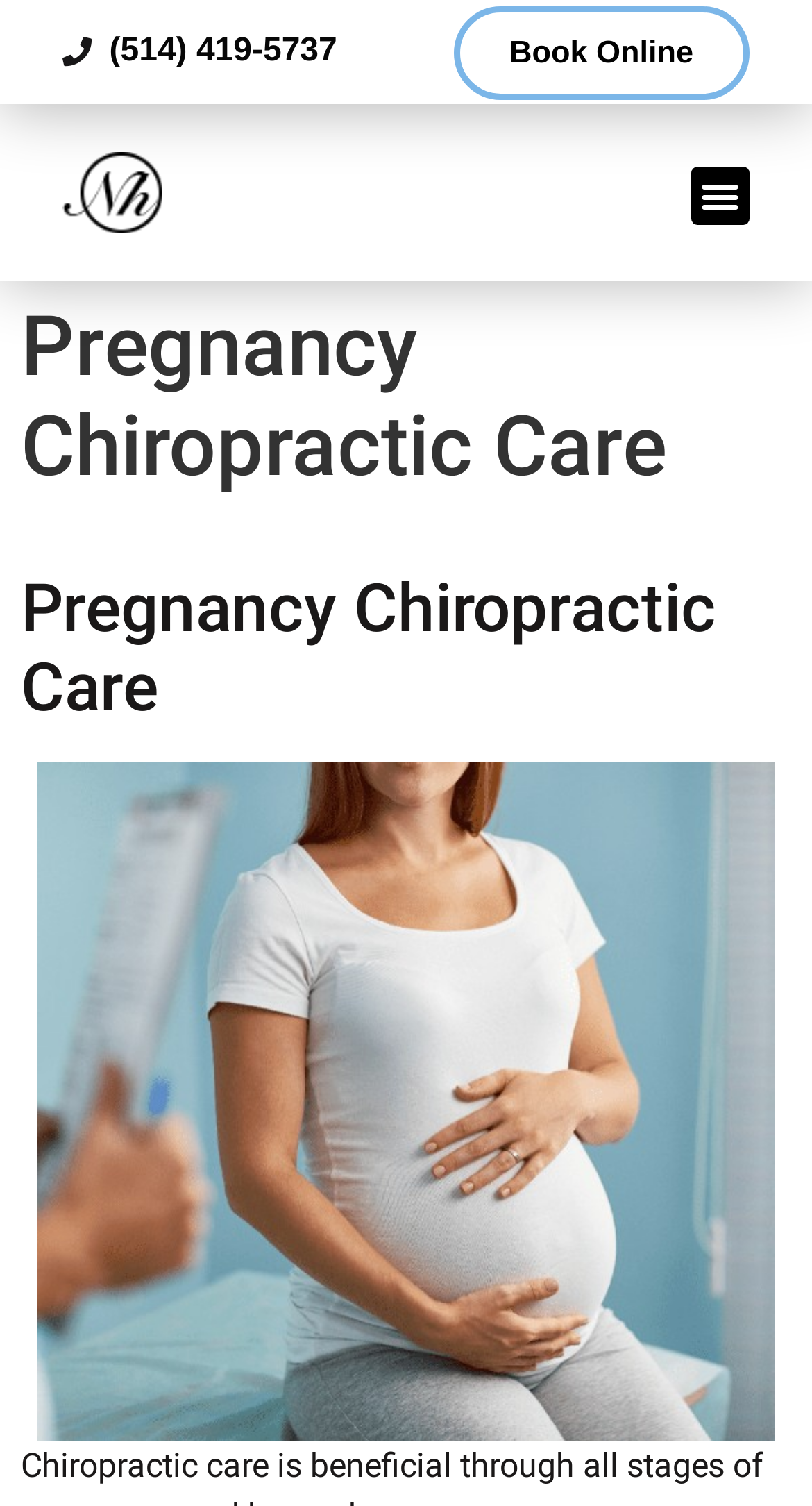What is the phone number on the webpage?
Look at the image and answer the question using a single word or phrase.

(514) 419-5737